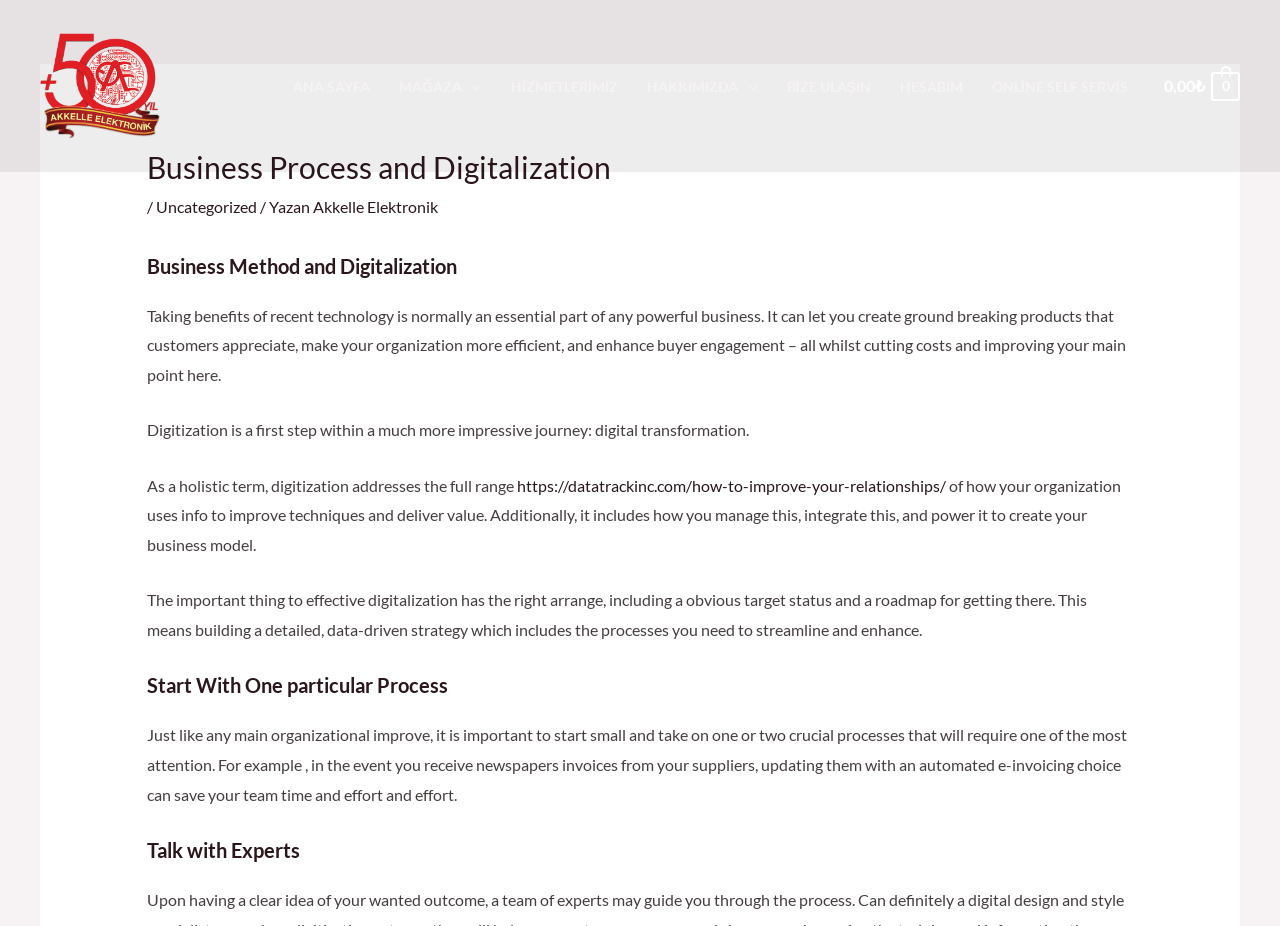Please find the bounding box for the following UI element description. Provide the coordinates in (top-left x, top-left y, bottom-right x, bottom-right y) format, with values between 0 and 1: Hakkımızda

[0.494, 0.056, 0.603, 0.131]